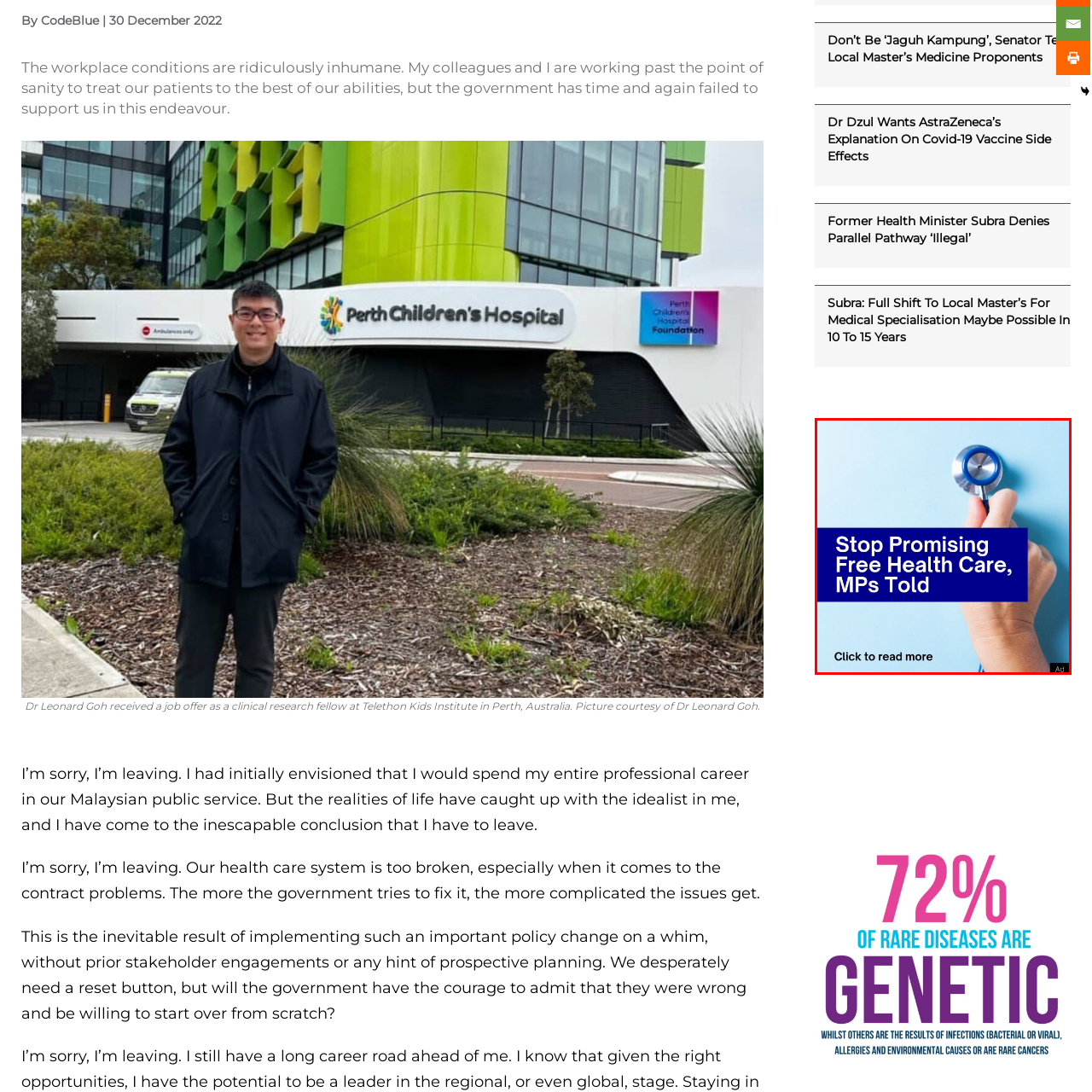Look at the area within the red bounding box, provide a one-word or phrase response to the following question: What is the object being held in the hand?

Stethoscope